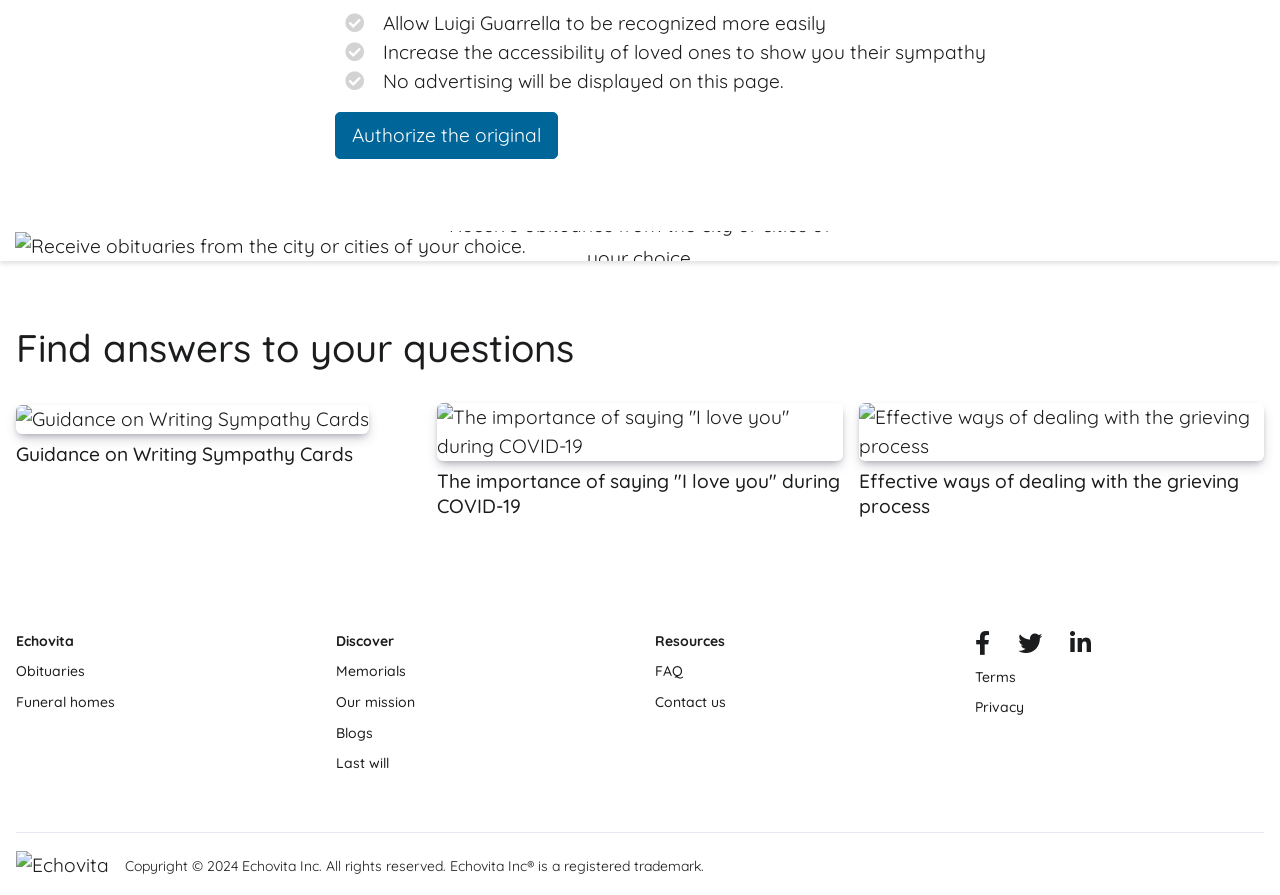What can be subscribed to on this page?
Could you answer the question with a detailed and thorough explanation?

Based on the image element with ID 195 and the heading element with ID 196, it appears that users can subscribe to receive obituaries from the city or cities of their choice.